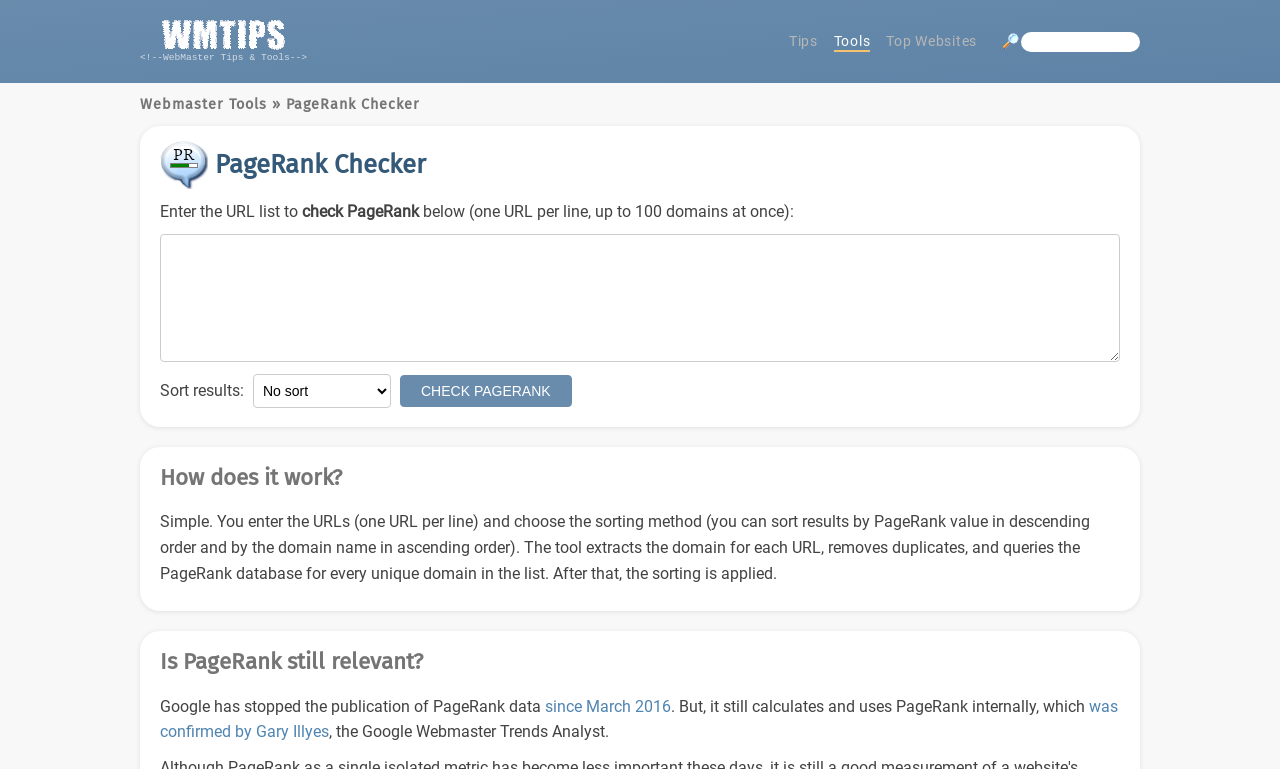Specify the bounding box coordinates of the element's area that should be clicked to execute the given instruction: "Read more about how the tool works". The coordinates should be four float numbers between 0 and 1, i.e., [left, top, right, bottom].

[0.125, 0.607, 0.267, 0.636]